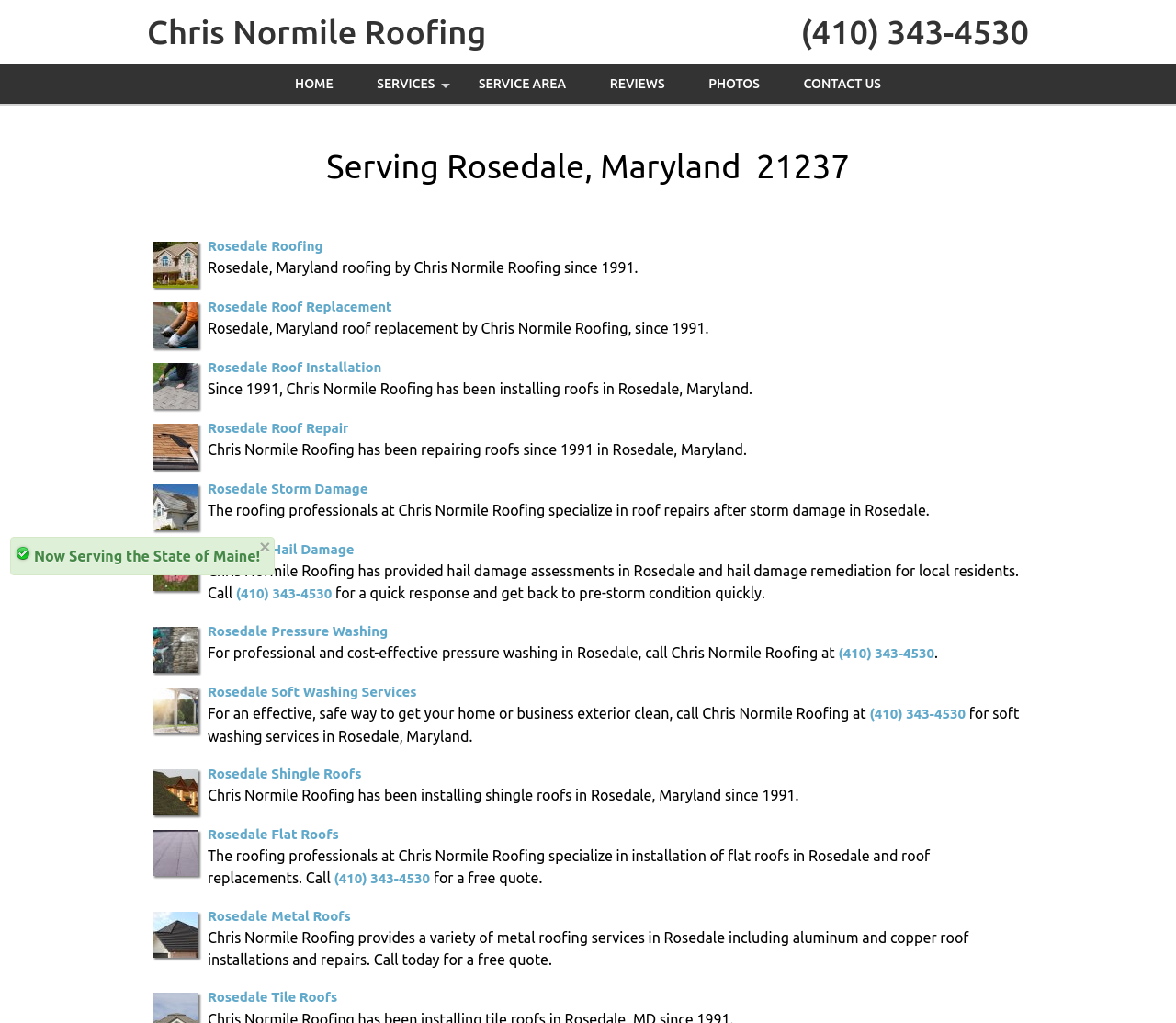Can you find and provide the main heading text of this webpage?

Chris Normile Roofing